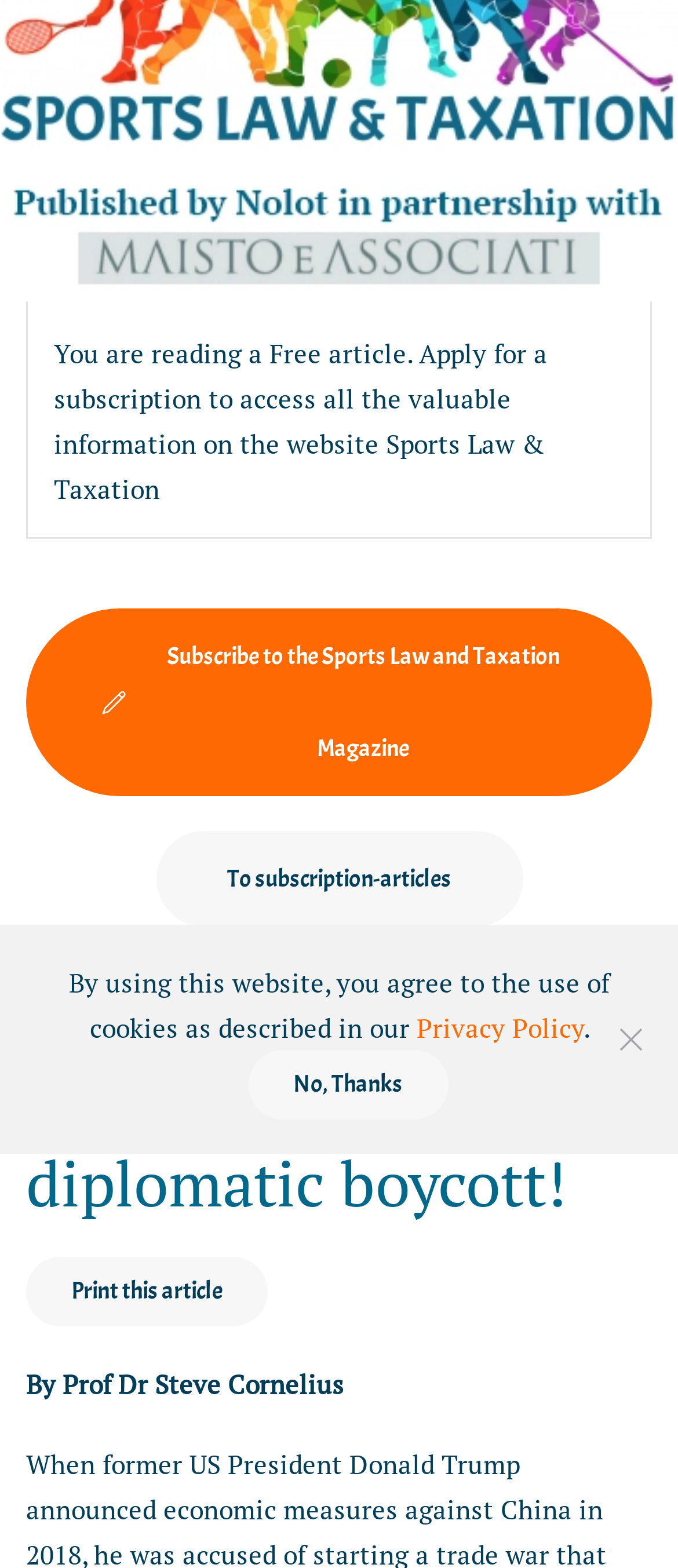Could you locate the bounding box coordinates for the section that should be clicked to accomplish this task: "Skip to main content".

[0.09, 0.04, 0.456, 0.062]